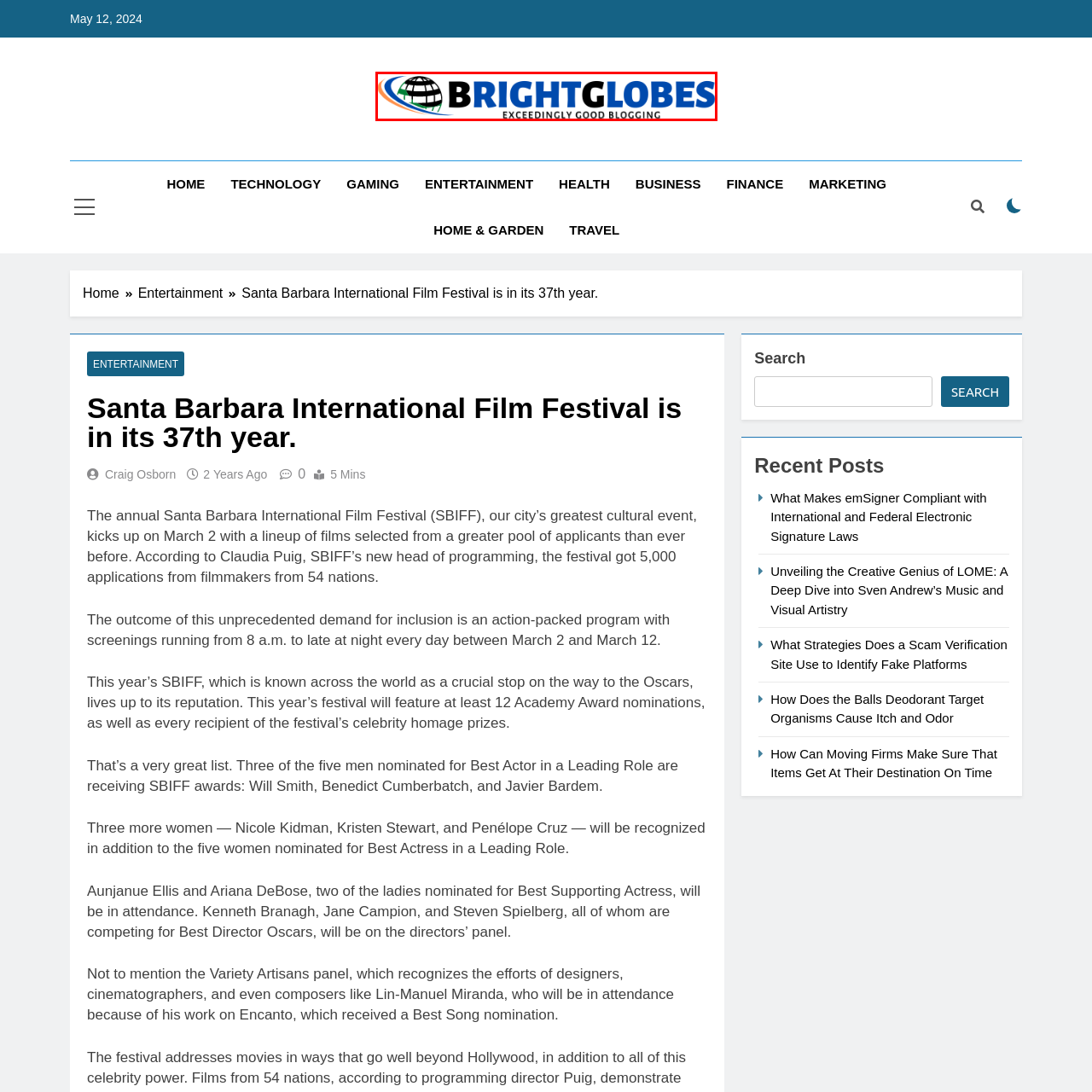What color is the text of 'BRIGHTGLOBES'?
Analyze the highlighted section in the red bounding box of the image and respond to the question with a detailed explanation.

According to the caption, the text of 'BRIGHTGLOBES' is described as 'bold blue', which suggests that the text is prominently displayed in a blue color.